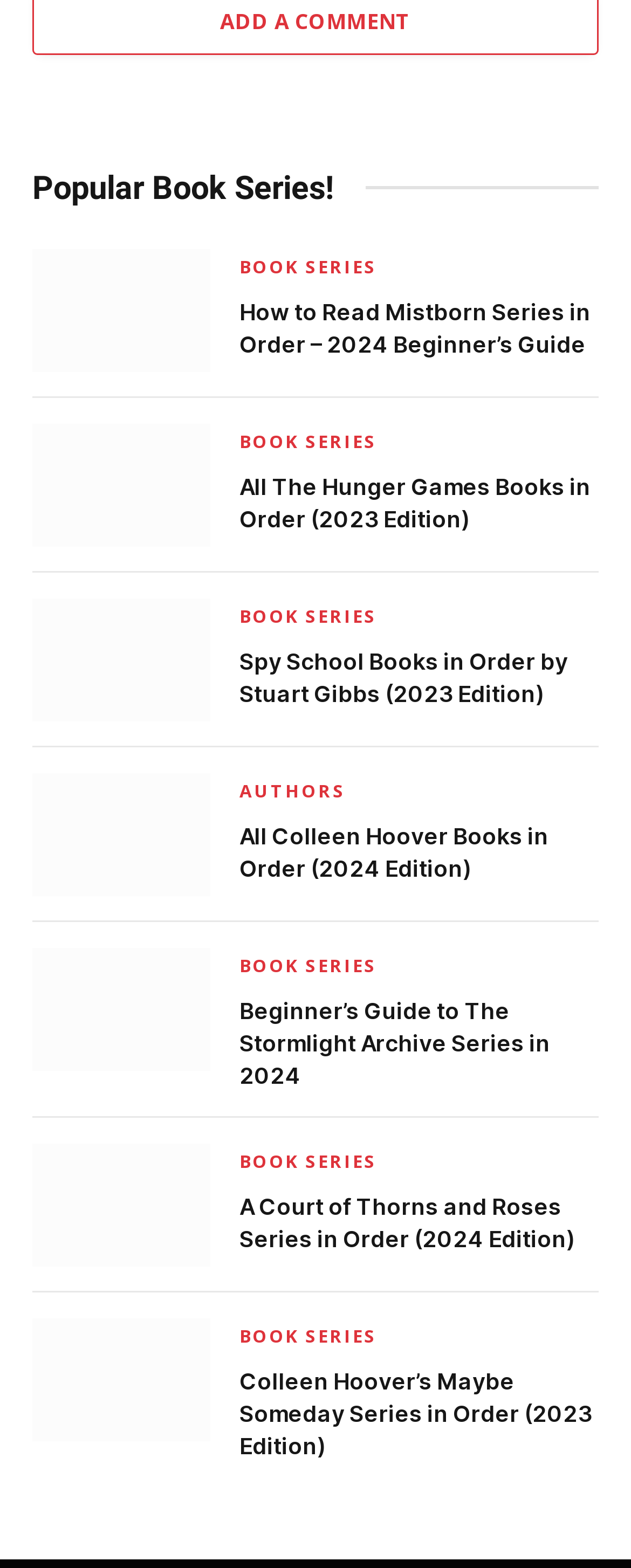Select the bounding box coordinates of the element I need to click to carry out the following instruction: "Read about the Mistborn series in order".

[0.051, 0.158, 0.333, 0.237]